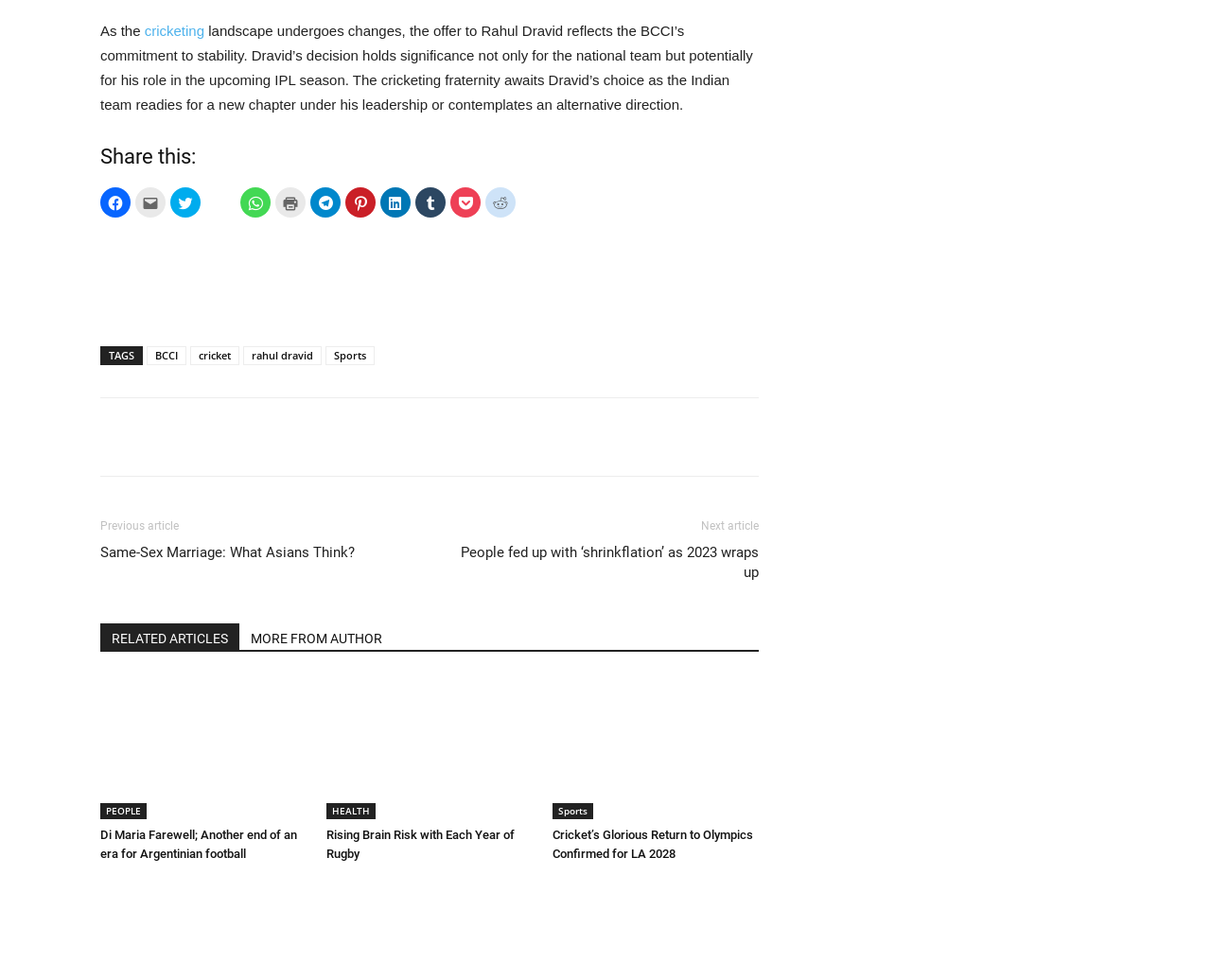Please find and report the bounding box coordinates of the element to click in order to perform the following action: "Share this article on Twitter". The coordinates should be expressed as four float numbers between 0 and 1, in the format [left, top, right, bottom].

[0.141, 0.191, 0.166, 0.222]